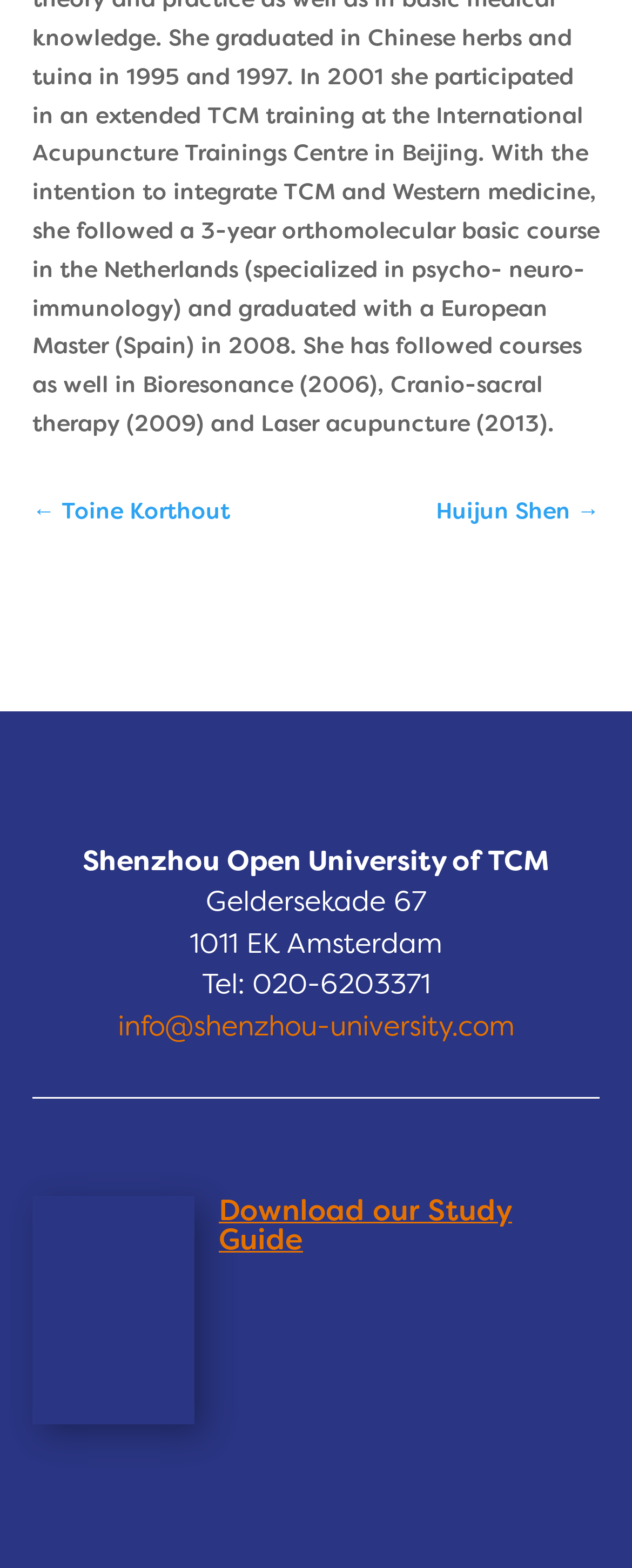Using the provided element description "Download our Study Guide", determine the bounding box coordinates of the UI element.

[0.346, 0.759, 0.81, 0.803]